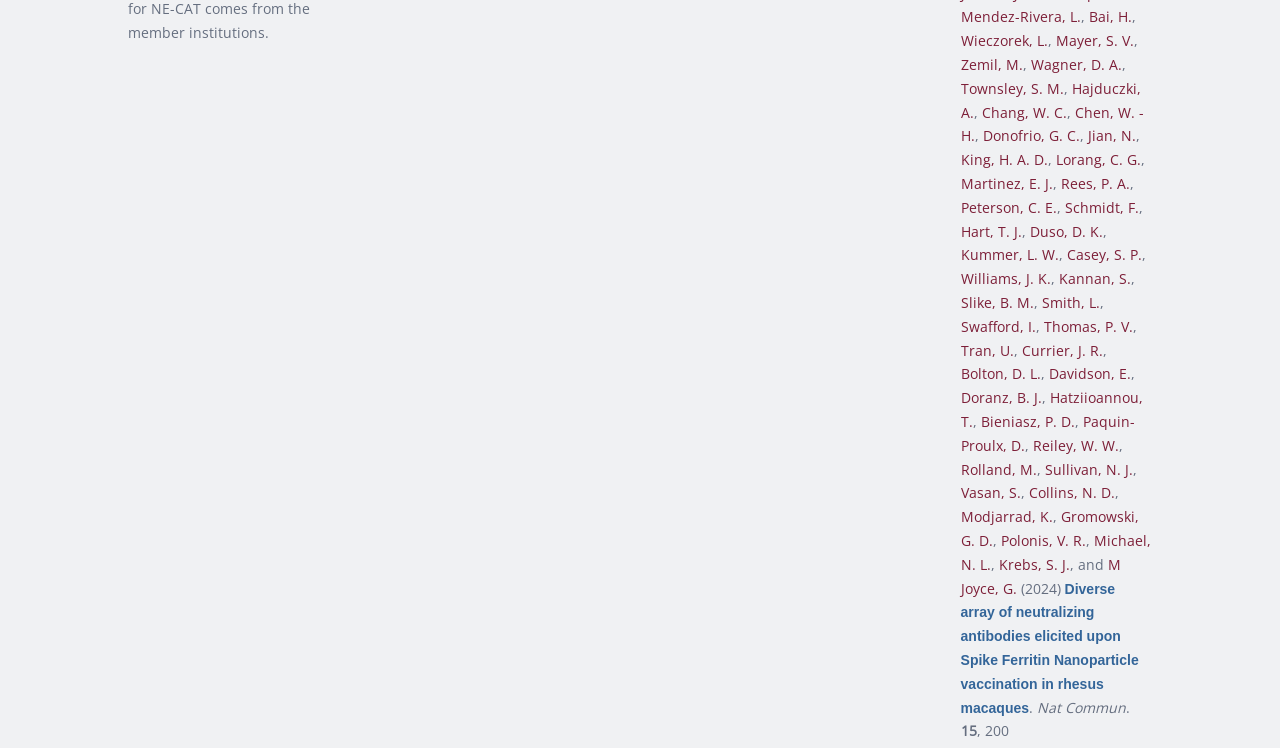Could you specify the bounding box coordinates for the clickable section to complete the following instruction: "View the publication volume of 15"?

[0.75, 0.964, 0.763, 0.99]